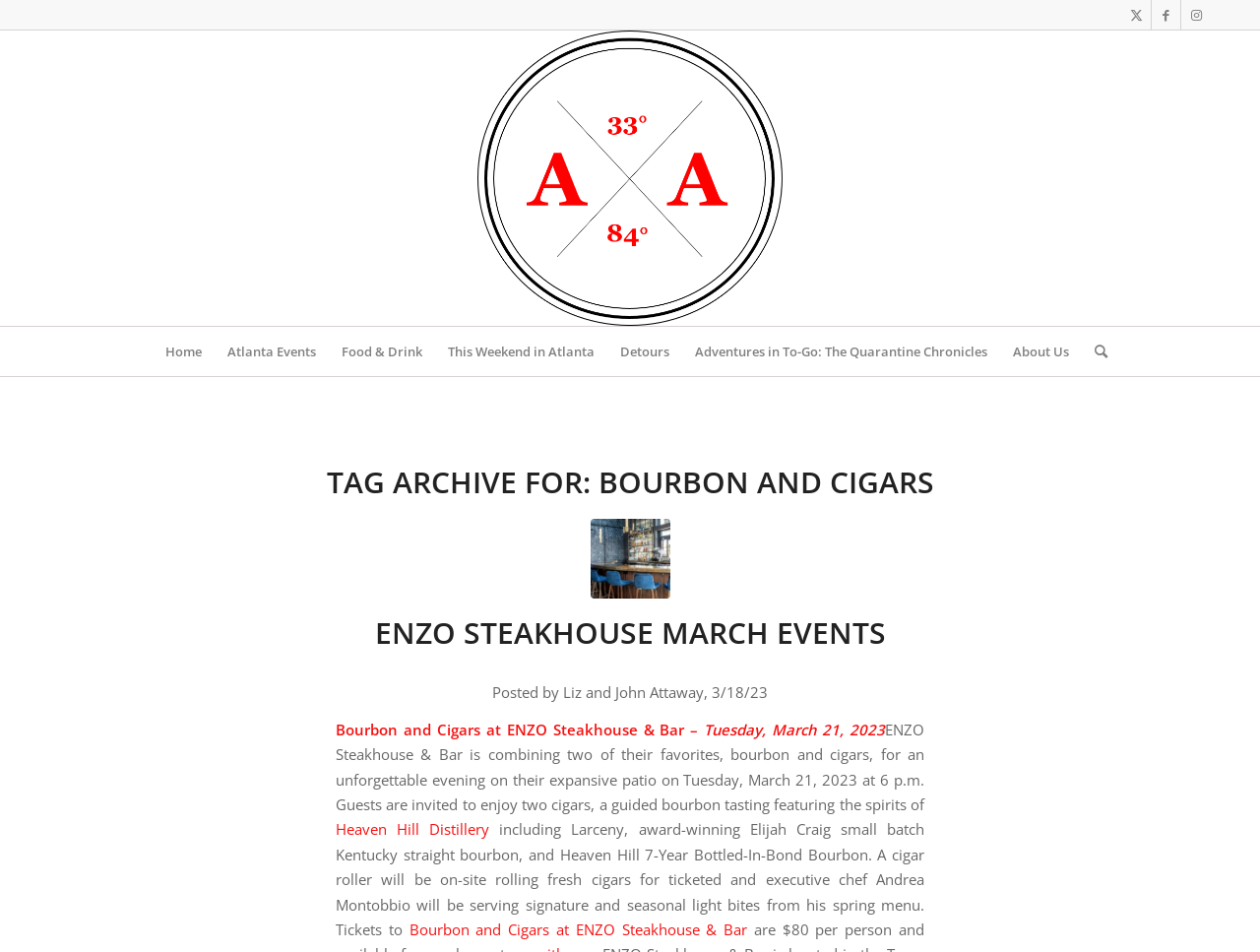Please respond in a single word or phrase: 
What is the name of the distillery mentioned?

Heaven Hill Distillery